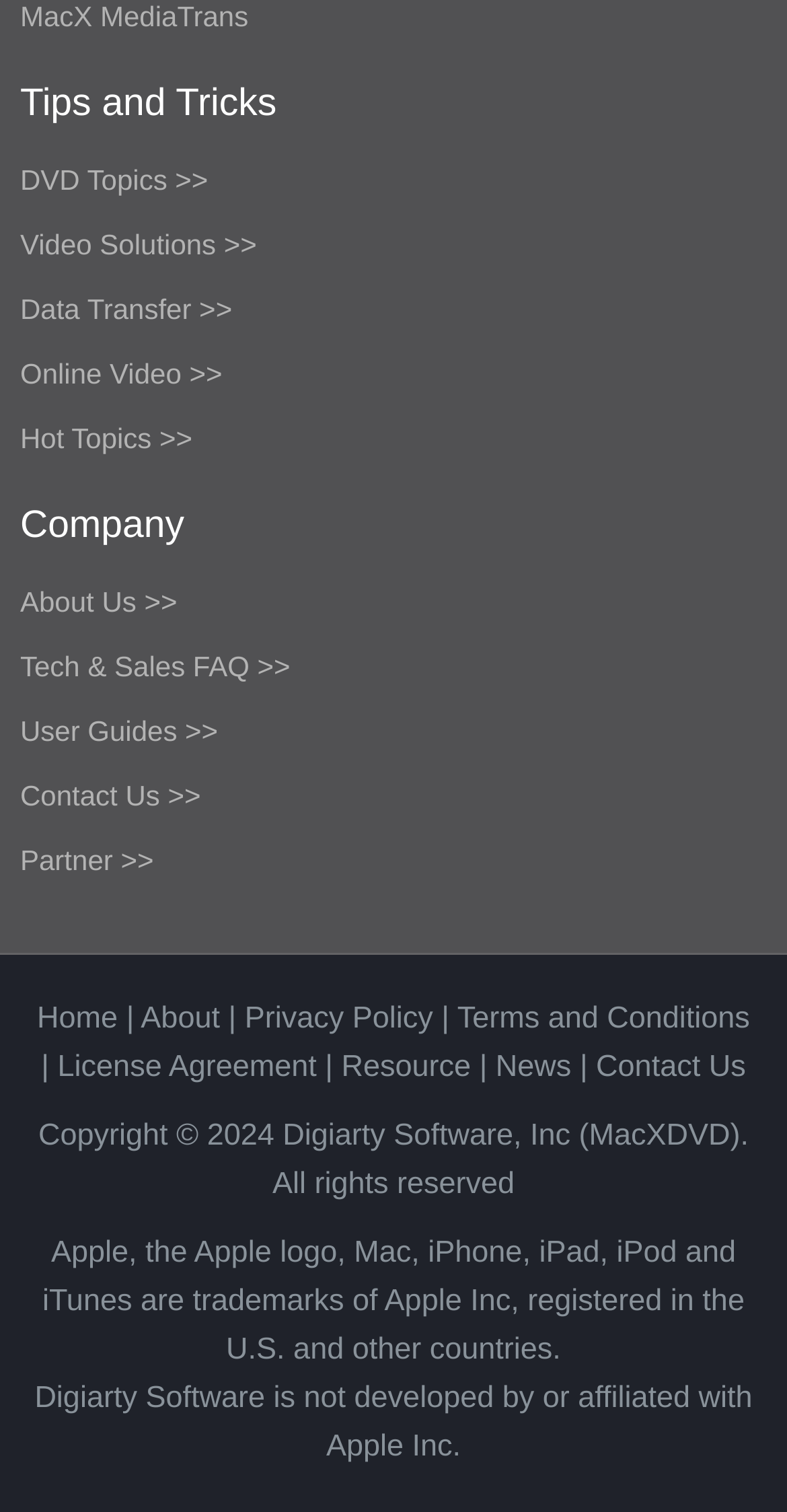Please specify the bounding box coordinates of the clickable region necessary for completing the following instruction: "Contact us". The coordinates must consist of four float numbers between 0 and 1, i.e., [left, top, right, bottom].

[0.757, 0.694, 0.948, 0.716]